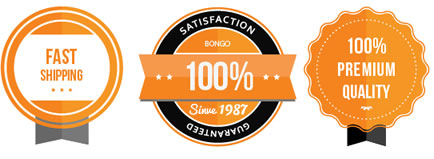What year is mentioned in the 'SATISFACTION' badge?
Refer to the screenshot and answer in one word or phrase.

1987